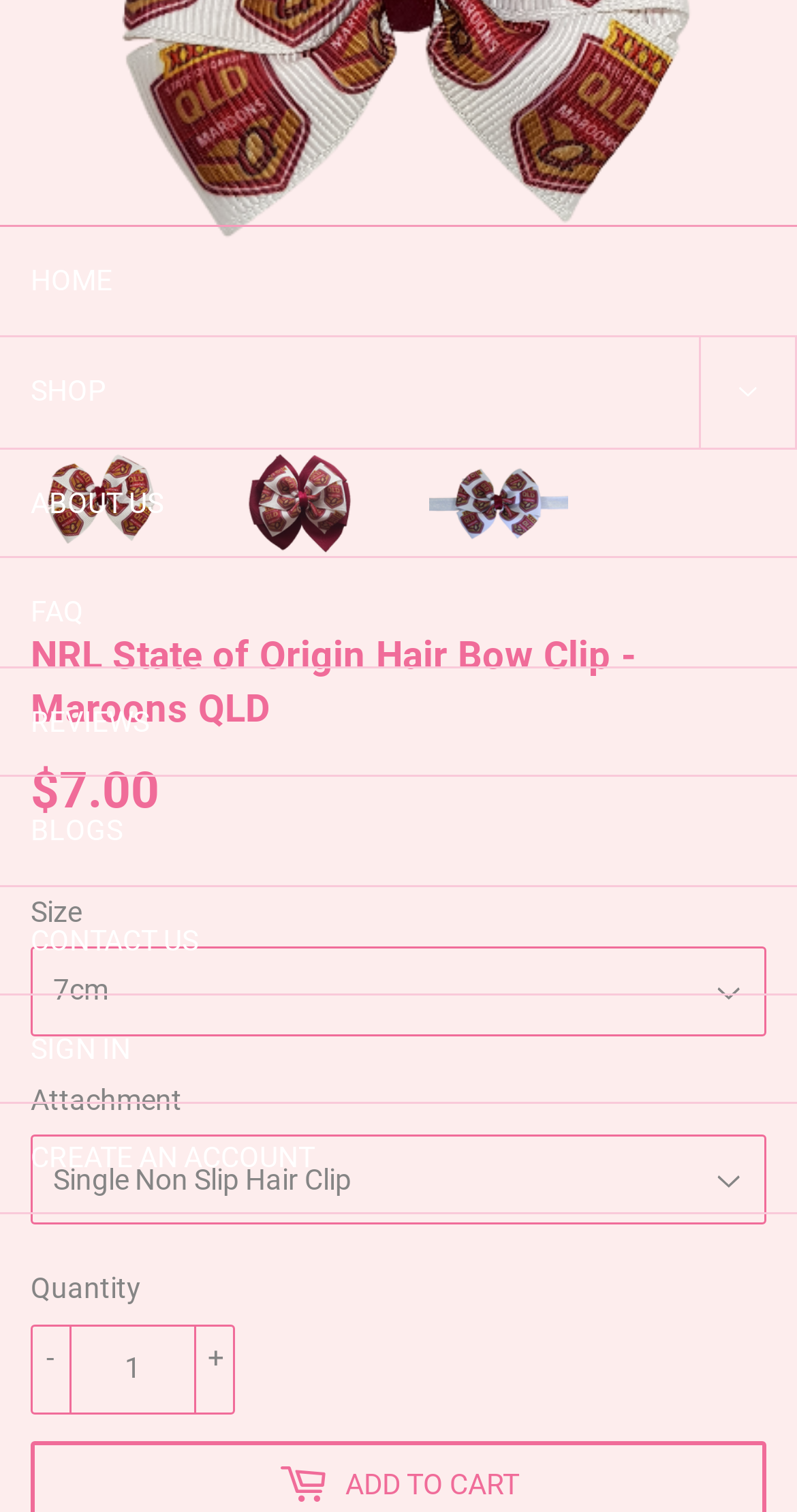Respond to the following question with a brief word or phrase:
What is the last link on the top navigation bar?

CREATE AN ACCOUNT